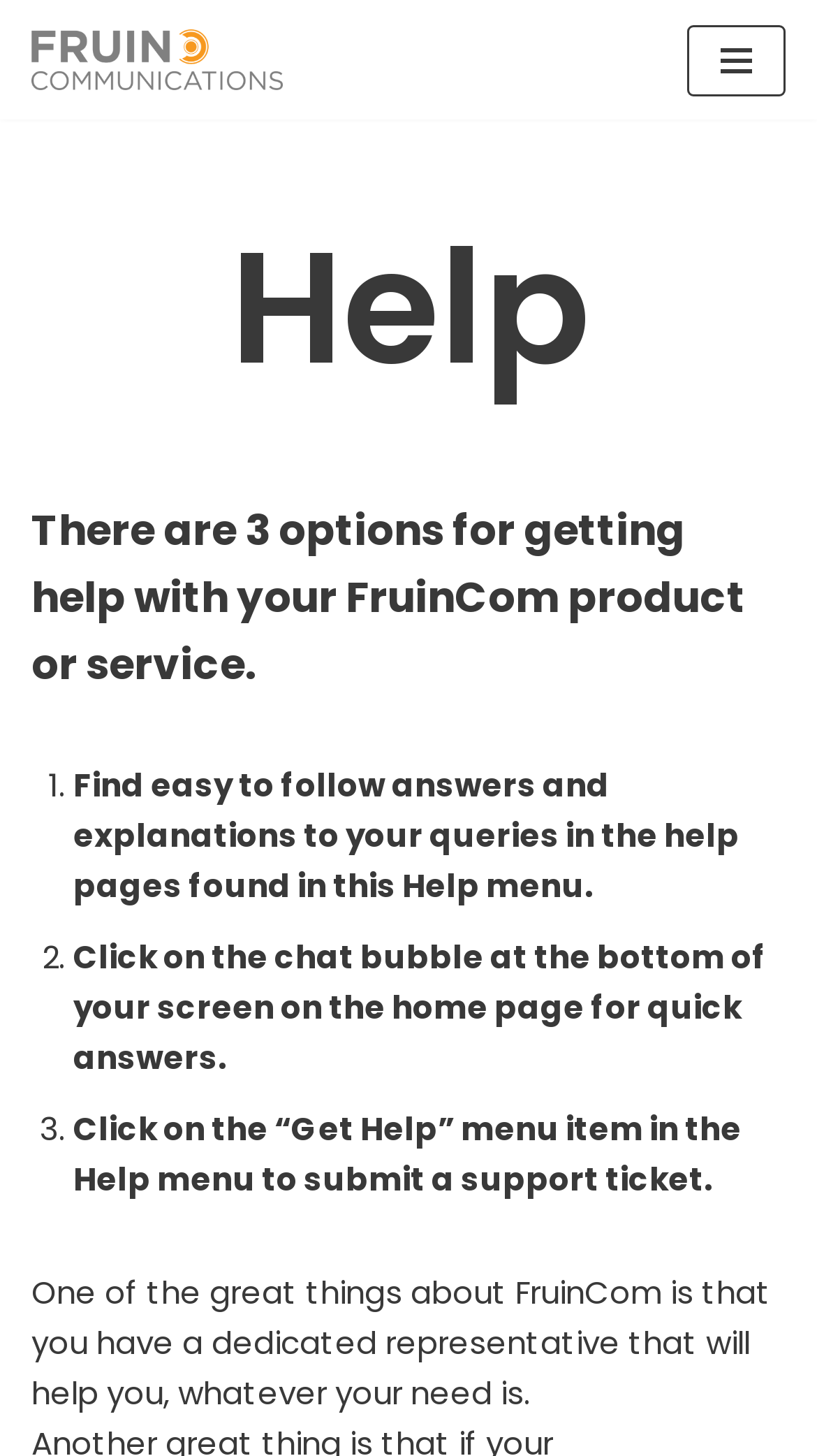Give a detailed account of the webpage, highlighting key information.

The webpage is titled "Help – FruinCom" and appears to be a support or help page. At the top left, there is a "Skip to content" link, followed by a link to "FruinCom Improve your Site'uation!" slightly to the right. On the top right, there is a "Navigation Menu" button.

Below the top section, there is a heading that reads "Help" in a prominent font. Underneath, another heading explains that there are three options for getting help with FruinCom products or services.

The three options are listed in a numbered format, with each option described in a short paragraph. The first option is to find answers in the help pages, the second is to click on the chat bubble at the bottom of the screen for quick answers, and the third is to submit a support ticket through the "Get Help" menu item.

At the bottom of the page, there is a statement highlighting the benefit of having a dedicated representative to help with any needs.

There are no images on the page, and the layout is primarily composed of text elements, including headings, links, and paragraphs.